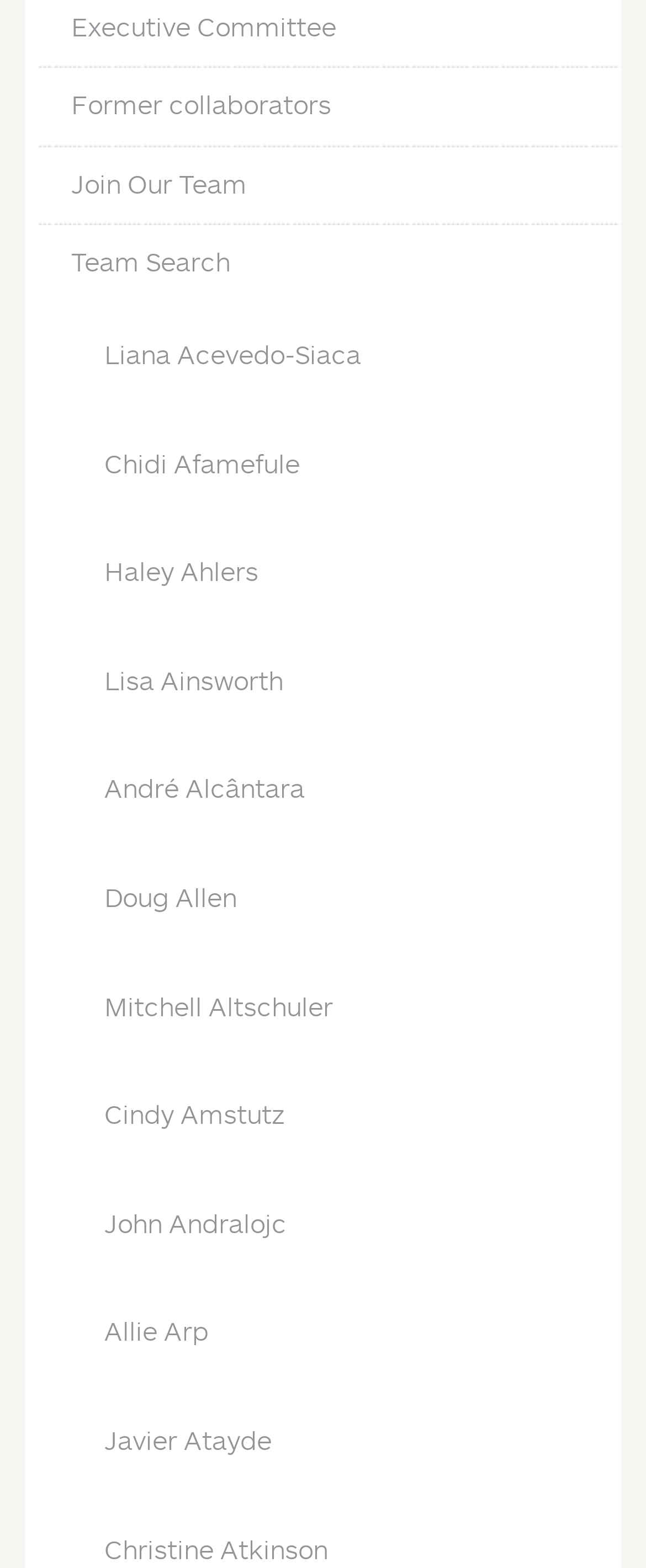Extract the bounding box coordinates for the described element: "Join Our Team". The coordinates should be represented as four float numbers between 0 and 1: [left, top, right, bottom].

[0.059, 0.094, 0.982, 0.142]